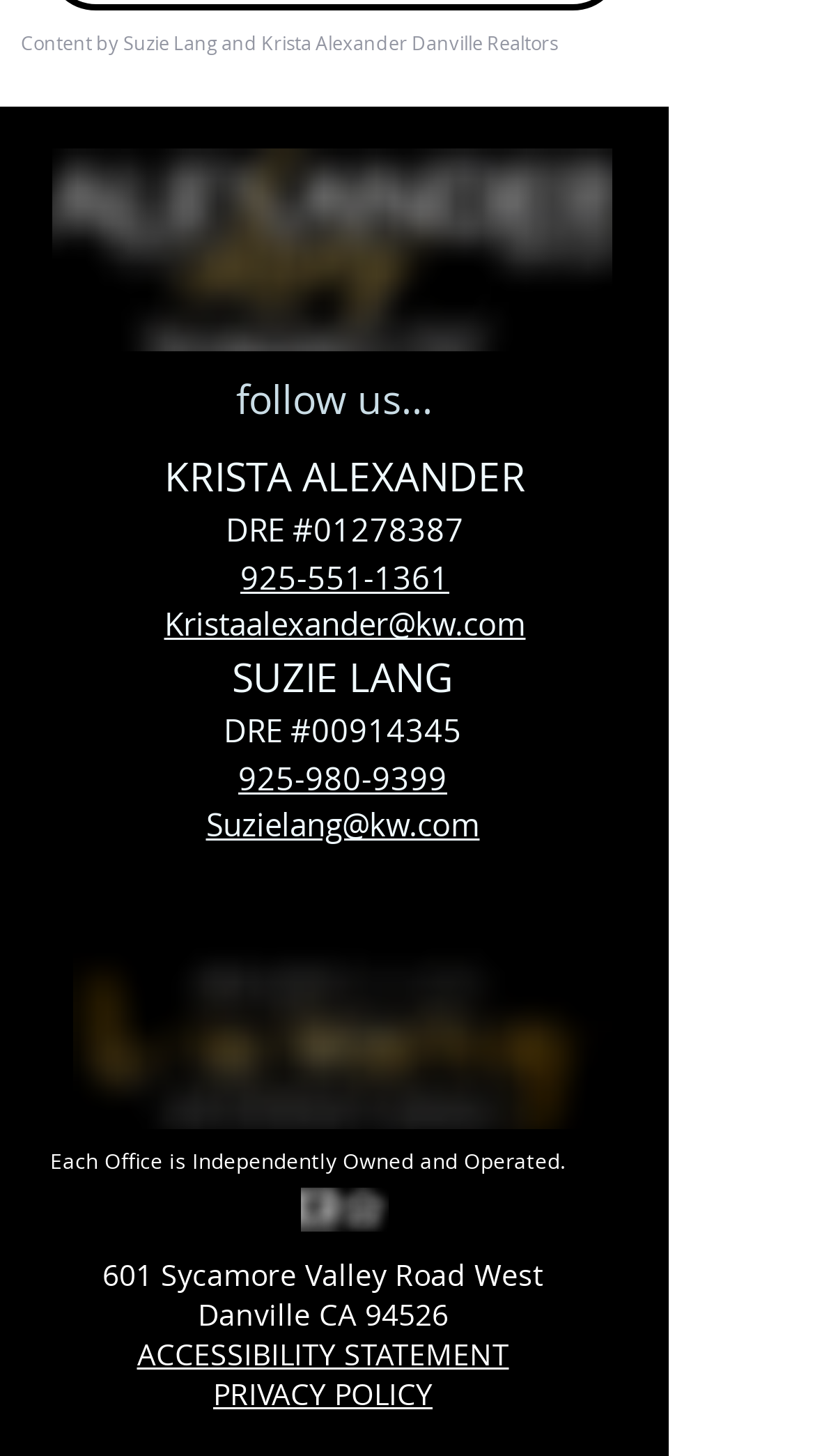Find and provide the bounding box coordinates for the UI element described here: "aria-label="realtor icon white"". The coordinates should be given as four float numbers between 0 and 1: [left, top, right, bottom].

[0.518, 0.613, 0.572, 0.643]